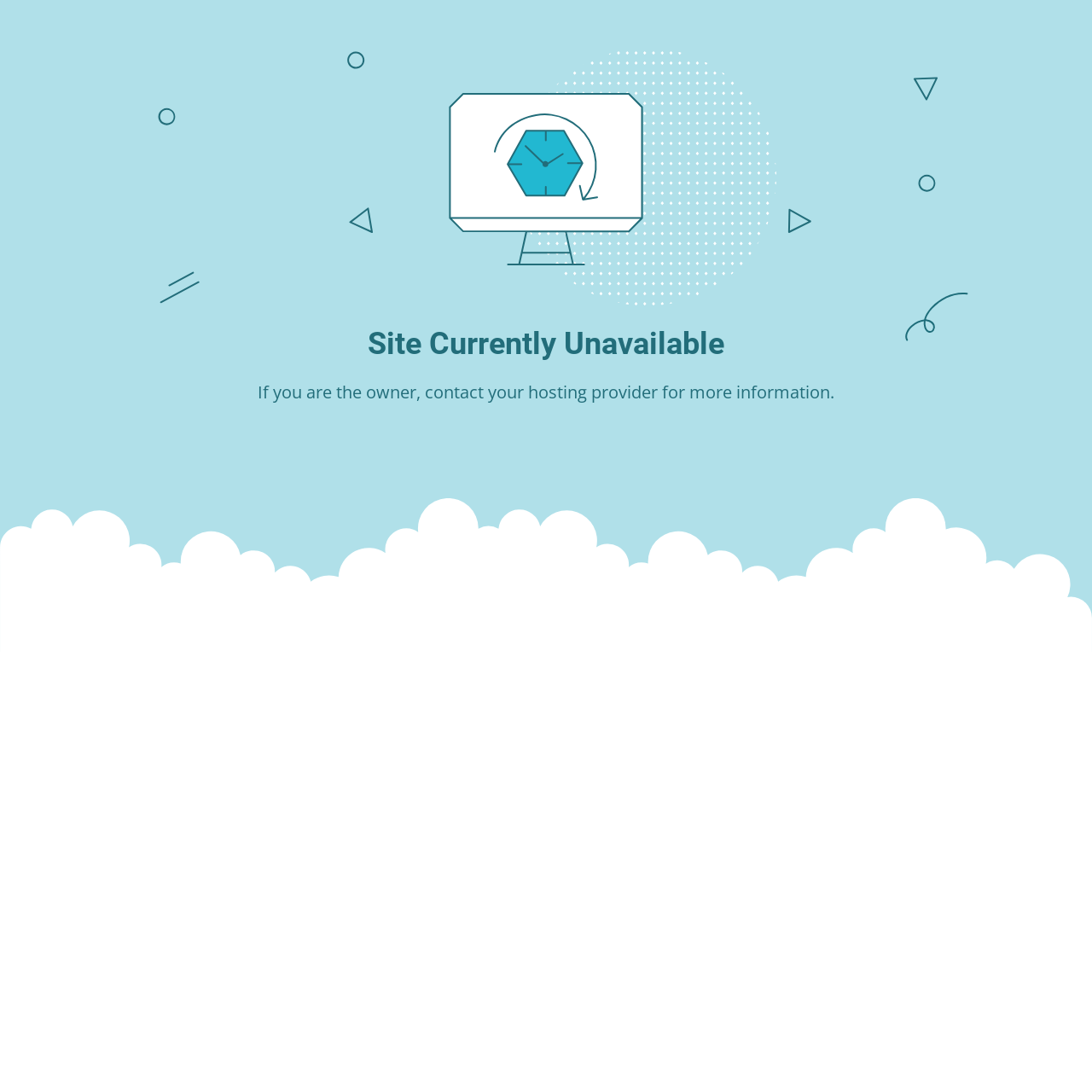What is the main heading displayed on the webpage? Please provide the text.

Site Currently Unavailable